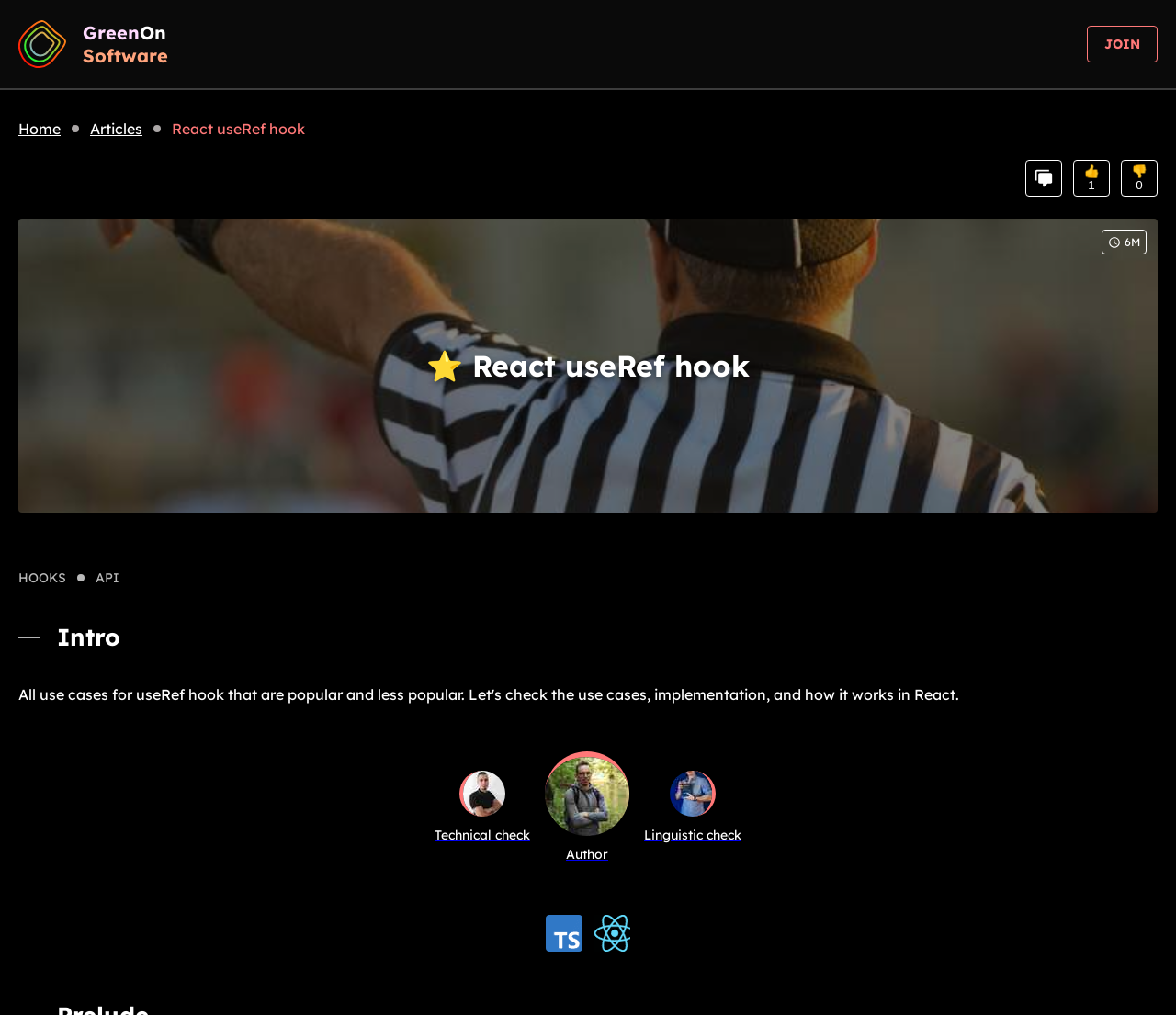Using the provided element description "👎 0", determine the bounding box coordinates of the UI element.

[0.953, 0.157, 0.984, 0.194]